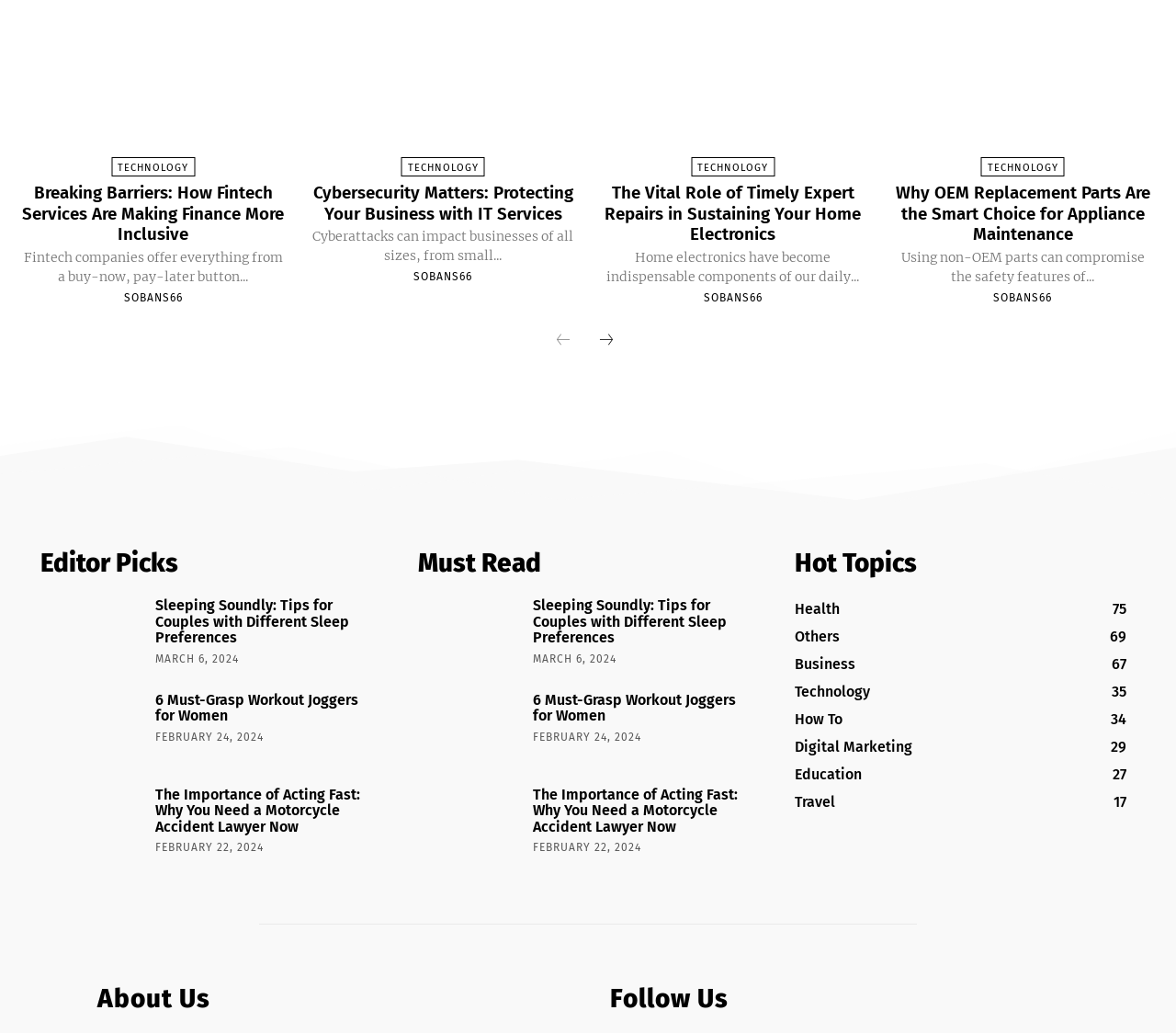Please identify the bounding box coordinates of the clickable element to fulfill the following instruction: "Click on 'TECHNOLOGY'". The coordinates should be four float numbers between 0 and 1, i.e., [left, top, right, bottom].

[0.095, 0.152, 0.166, 0.171]